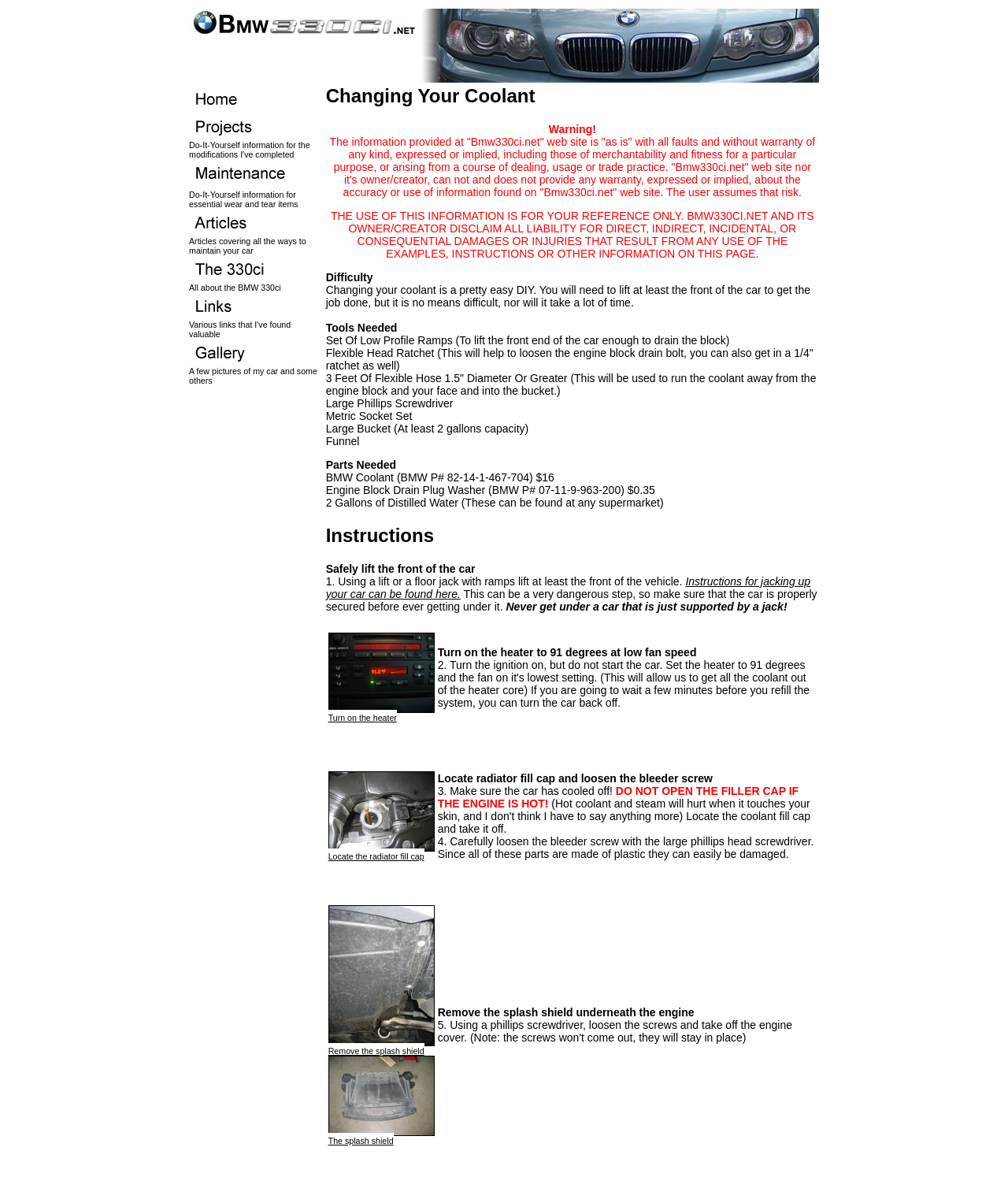Please locate the bounding box coordinates for the element that should be clicked to achieve the following instruction: "Donate to the kitties". Ensure the coordinates are given as four float numbers between 0 and 1, i.e., [left, top, right, bottom].

None